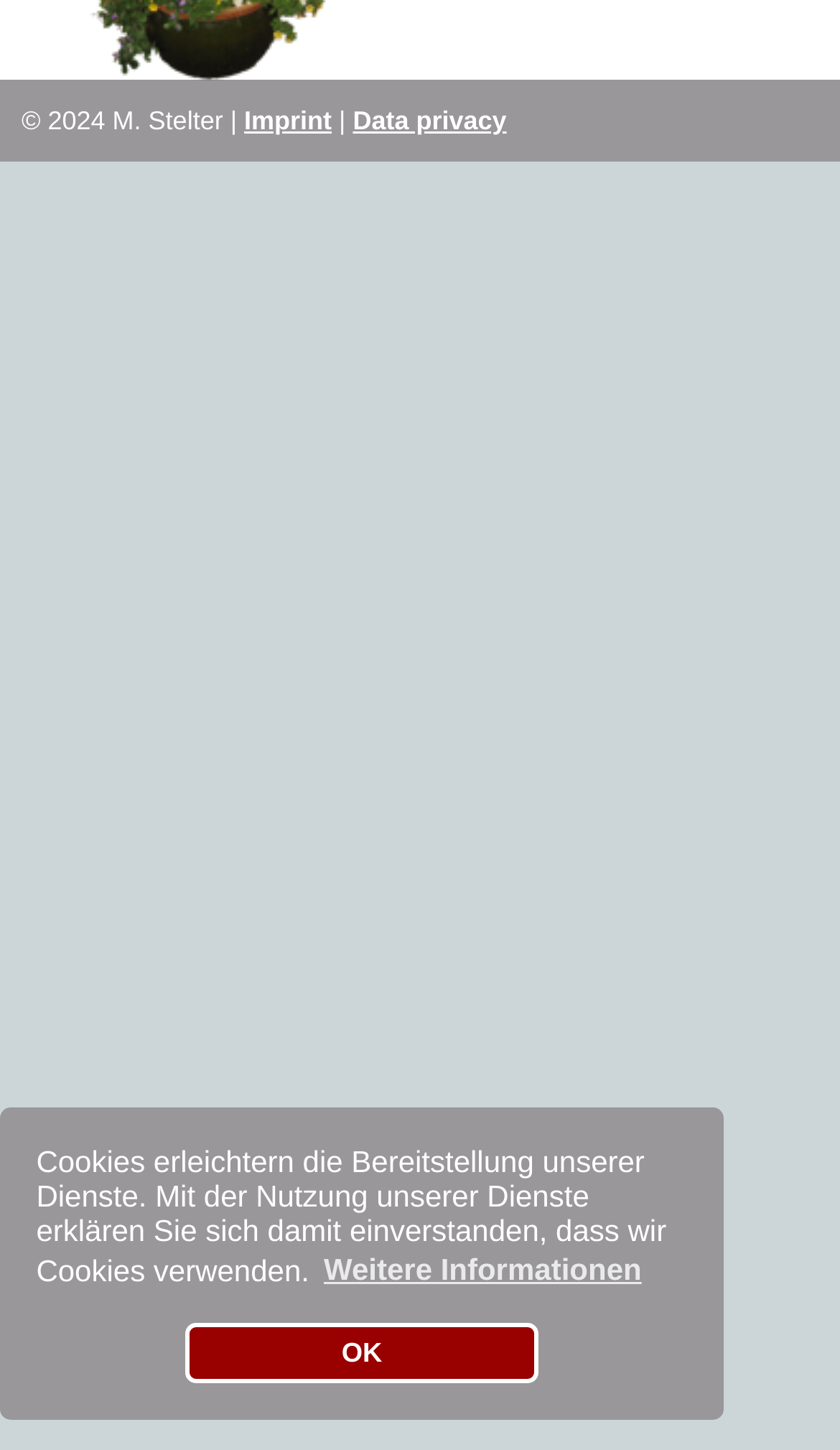Using the description "Weitere Informationen", predict the bounding box of the relevant HTML element.

[0.378, 0.86, 0.771, 0.892]